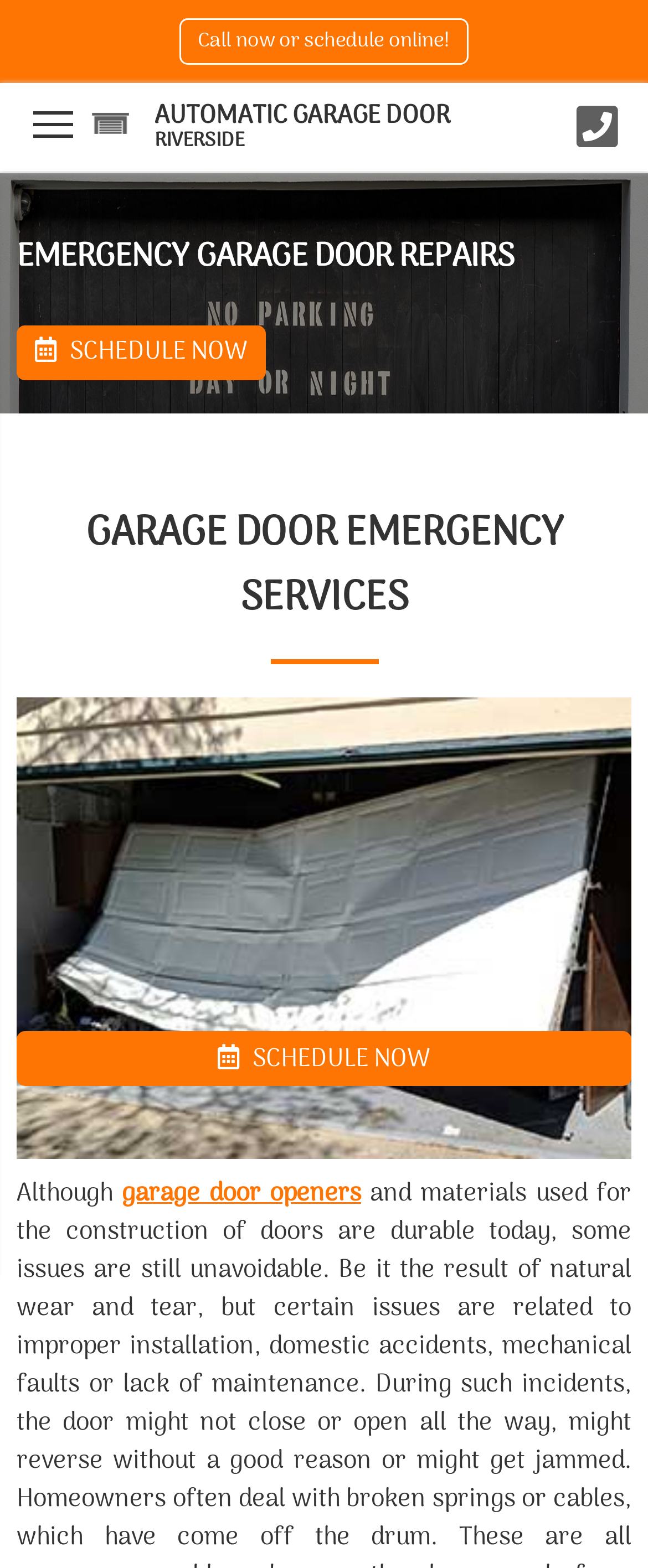Given the element description "SCHEDULE NOW" in the screenshot, predict the bounding box coordinates of that UI element.

[0.026, 0.658, 0.974, 0.693]